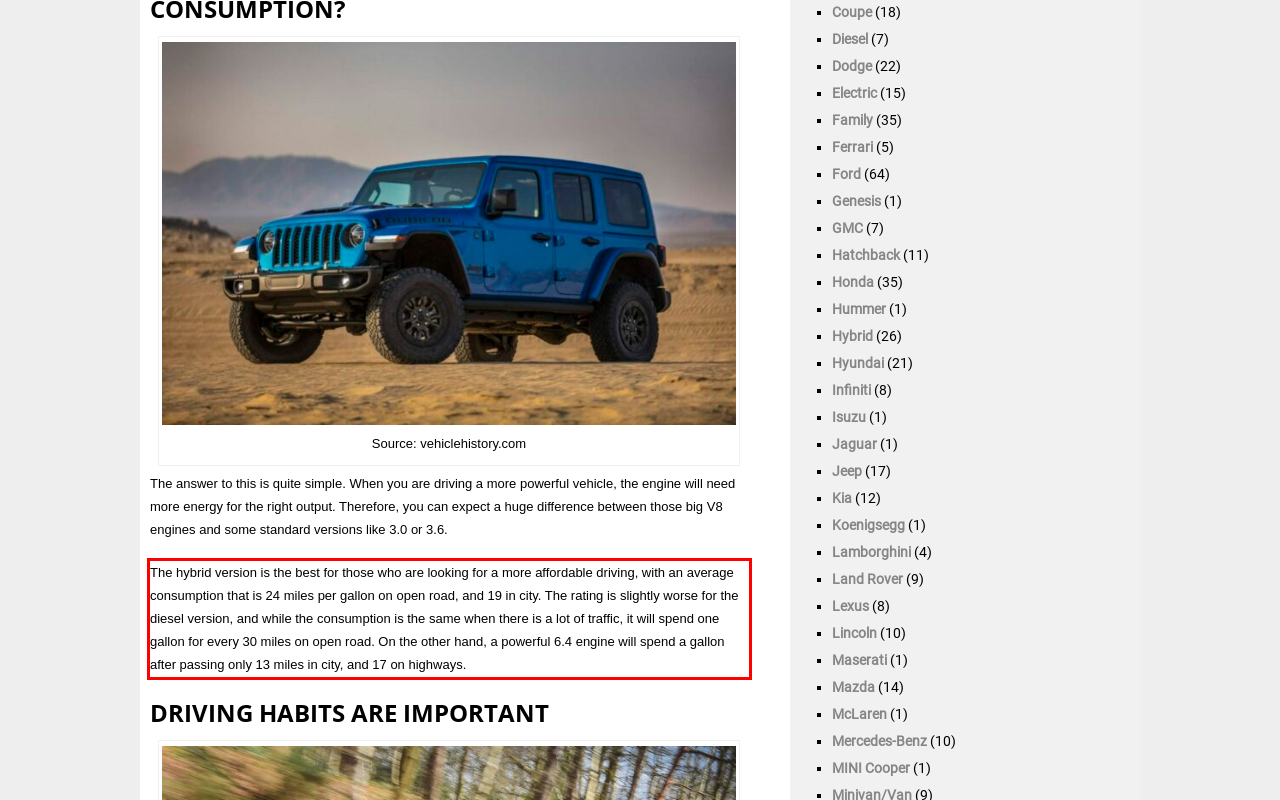From the screenshot of the webpage, locate the red bounding box and extract the text contained within that area.

The hybrid version is the best for those who are looking for a more affordable driving, with an average consumption that is 24 miles per gallon on open road, and 19 in city. The rating is slightly worse for the diesel version, and while the consumption is the same when there is a lot of traffic, it will spend one gallon for every 30 miles on open road. On the other hand, a powerful 6.4 engine will spend a gallon after passing only 13 miles in city, and 17 on highways.